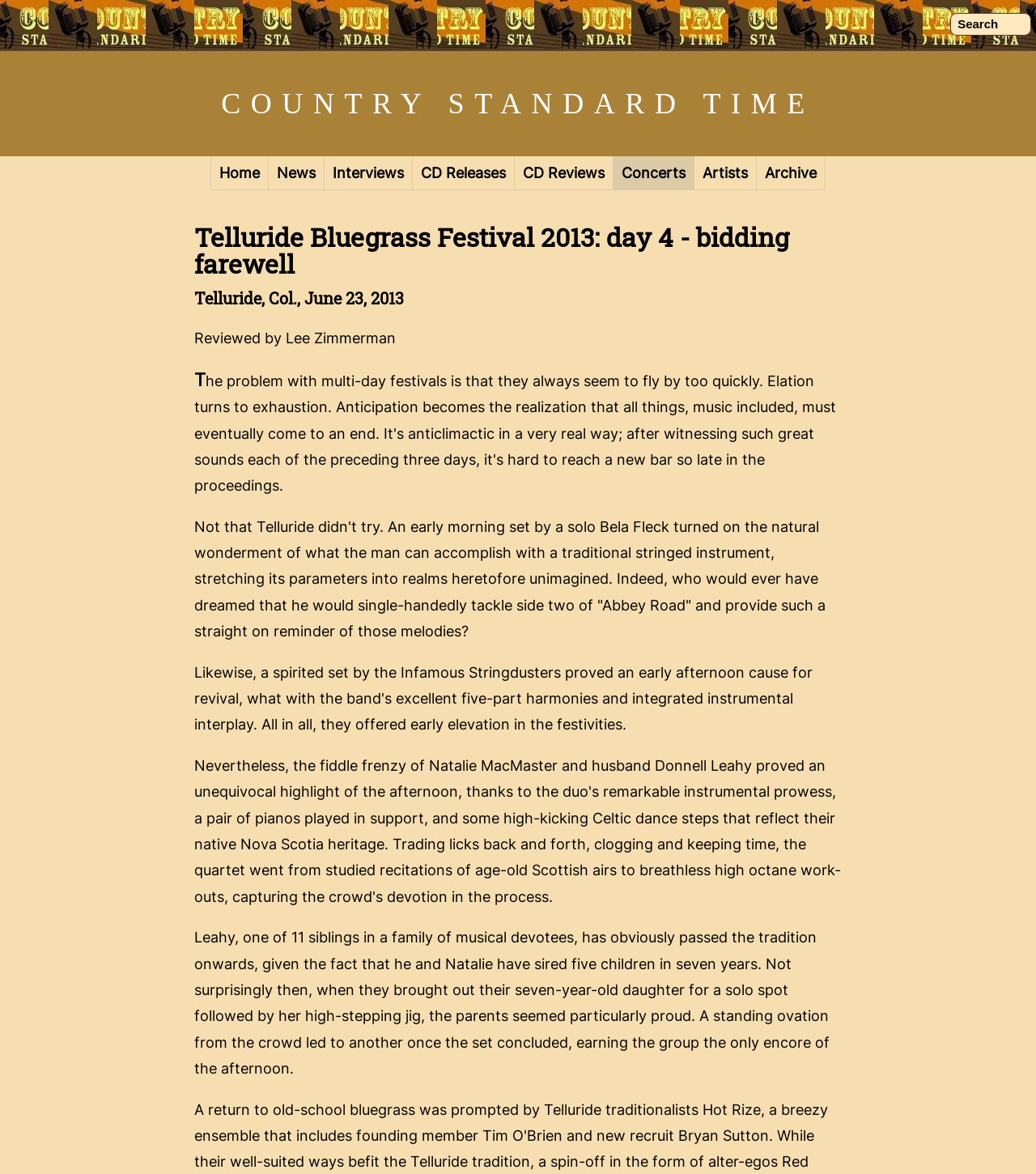Determine the bounding box coordinates of the clickable region to carry out the instruction: "Explore Concerts".

[0.592, 0.133, 0.67, 0.162]